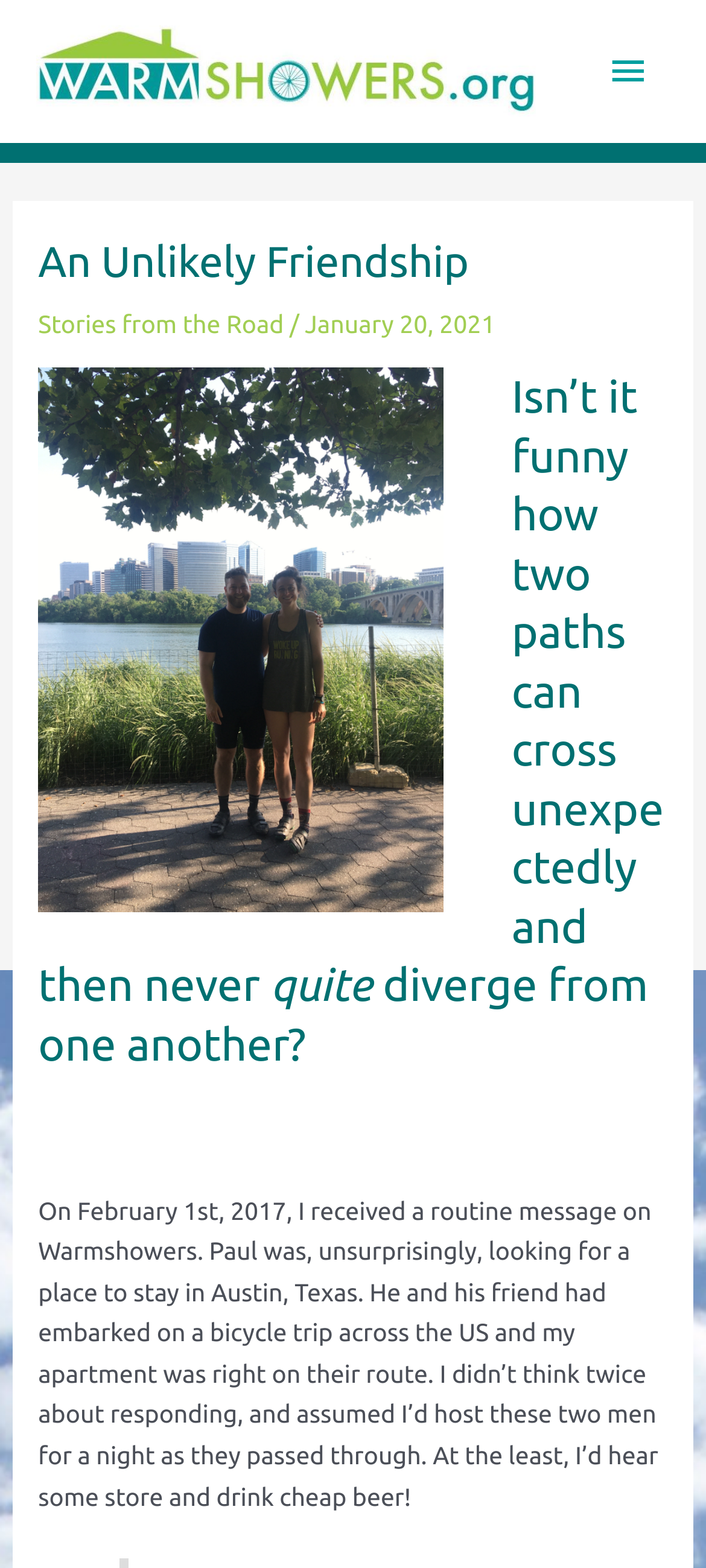What is the author's intention when hosting Paul and his friend?
Refer to the image and give a detailed response to the question.

The author's intention can be inferred from the text of the story, where it is mentioned that the author 'didn’t think twice about responding, and assumed I’d host these two men for a night as they passed through. At the least, I’d hear some stories and drink cheap beer!'